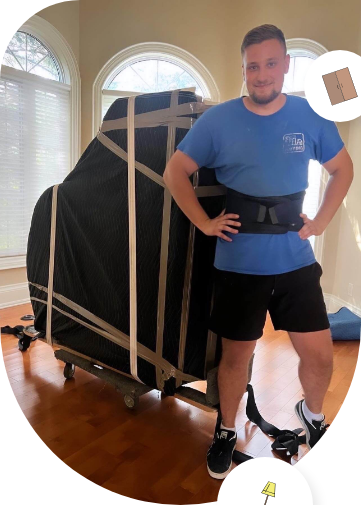Offer a detailed explanation of the image's components.

The image features a delivery man standing confidently next to a securely wrapped piano on a moving dolly. He is dressed casually in a blue t-shirt and black shorts, wearing a supportive lifting belt to aid in transporting the instrument. The piano is covered in a protective blanket and secured with straps, highlighting the care taken to ensure its safe relocation. The setting exudes a warm ambiance with large windows allowing natural light to flood in, showcasing the importance of professionalism in piano moving. The image conveys A-Z Moving's commitment to delivering reliable and specialized services, ensuring that each piano is managed with the utmost attention to detail during the moving process.